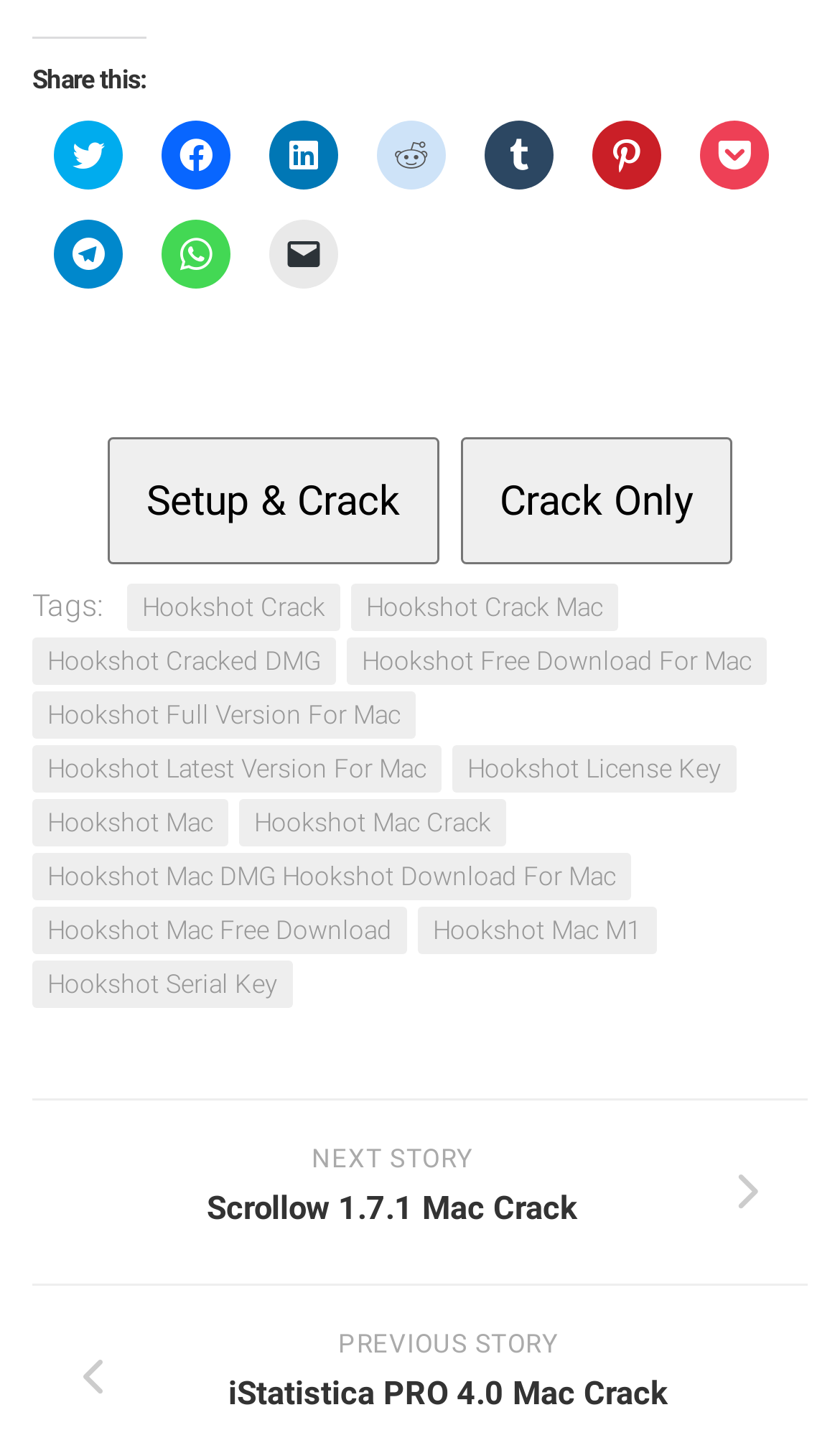Please identify the bounding box coordinates of the area that needs to be clicked to fulfill the following instruction: "Share on Facebook."

[0.192, 0.083, 0.274, 0.131]